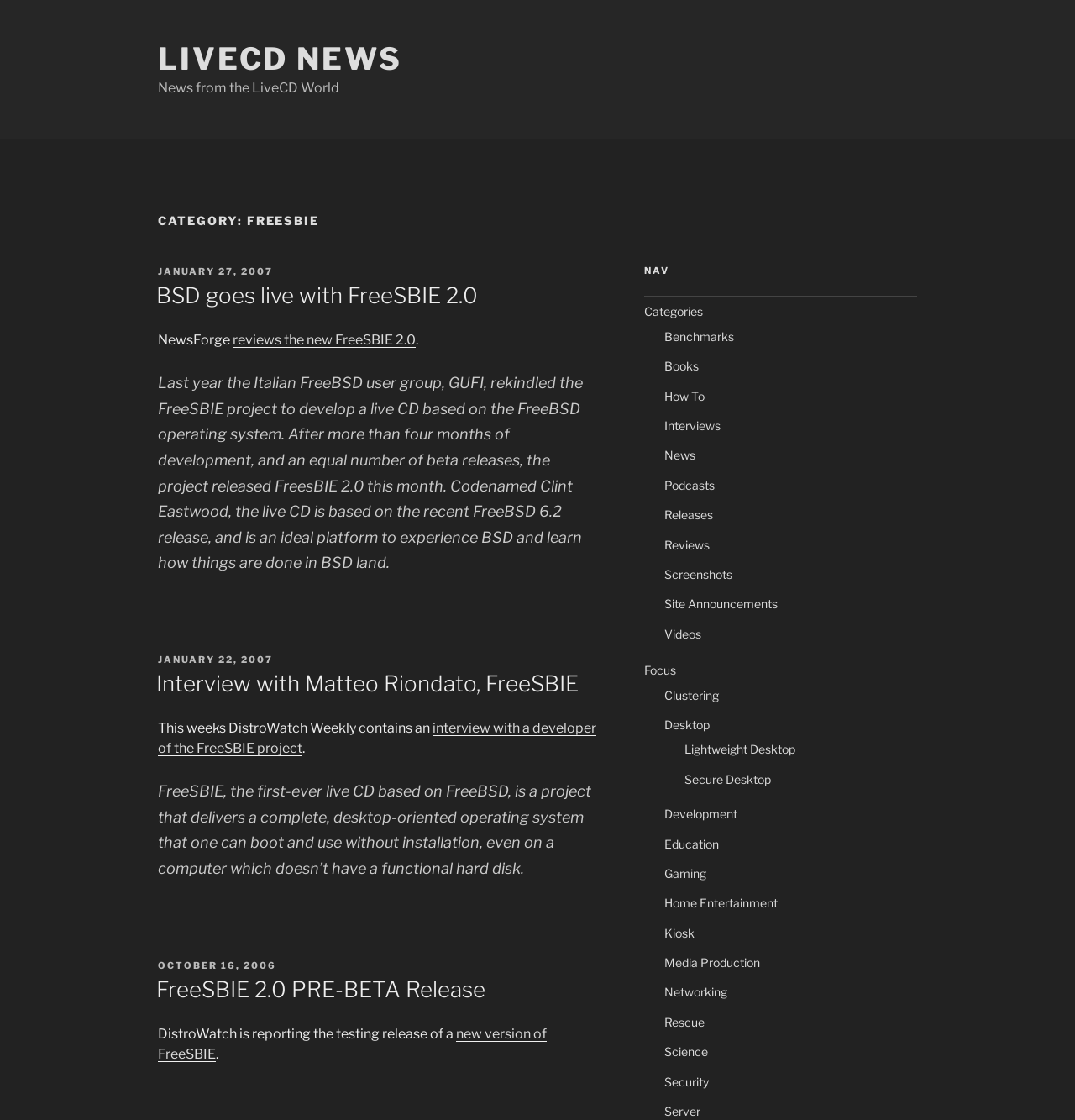Examine the image and give a thorough answer to the following question:
What is the purpose of the FreeSBIE project?

The purpose of the FreeSBIE project can be inferred by reading the blockquote text 'Last year the Italian FreeBSD user group, GUFI, rekindled the FreeSBIE project to develop a live CD based on the FreeBSD operating system.', indicating that the purpose of the FreeSBIE project is to develop a live CD based on FreeBSD.